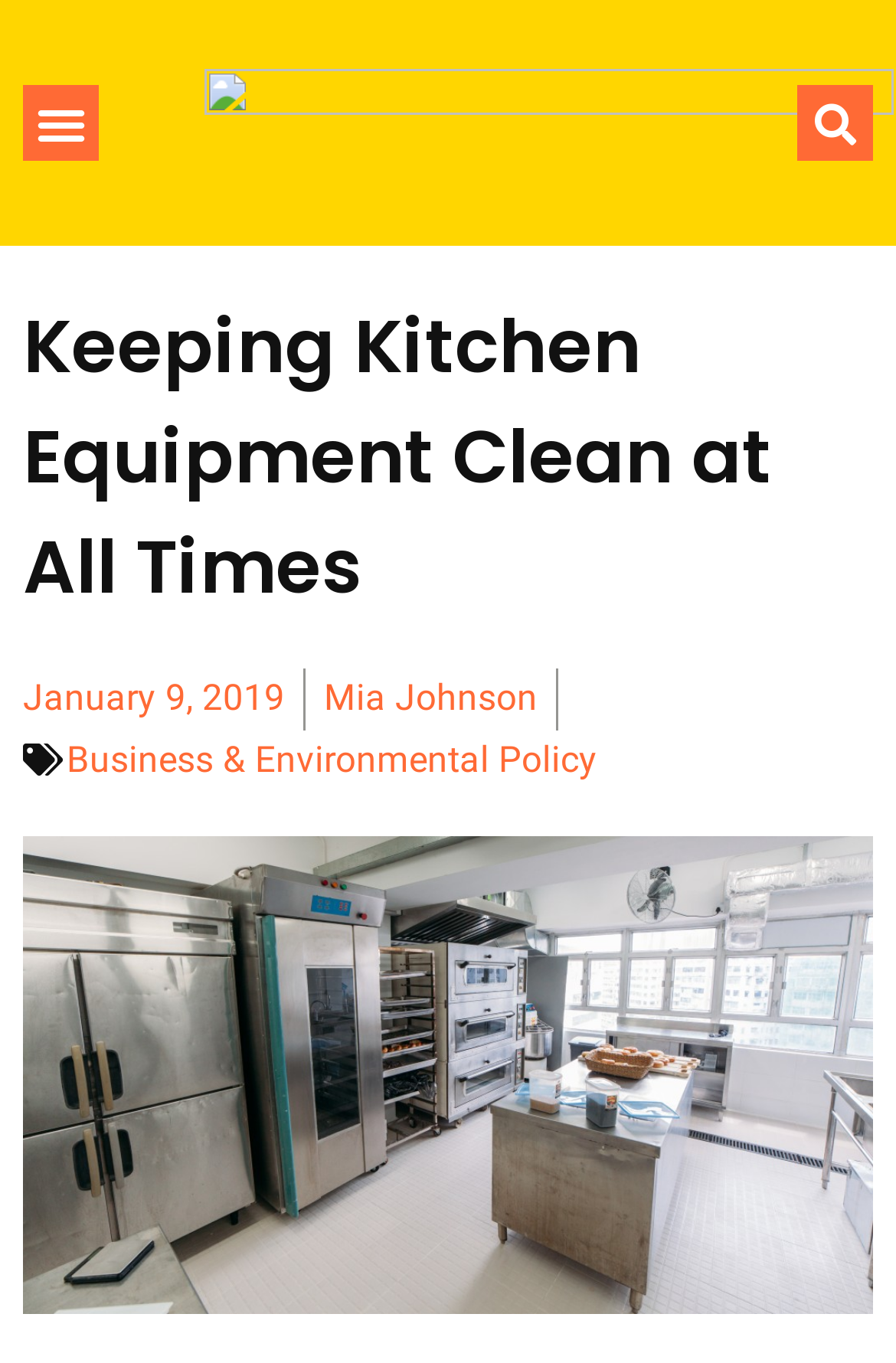Show the bounding box coordinates for the HTML element as described: "January 9, 2019".

[0.026, 0.491, 0.318, 0.535]